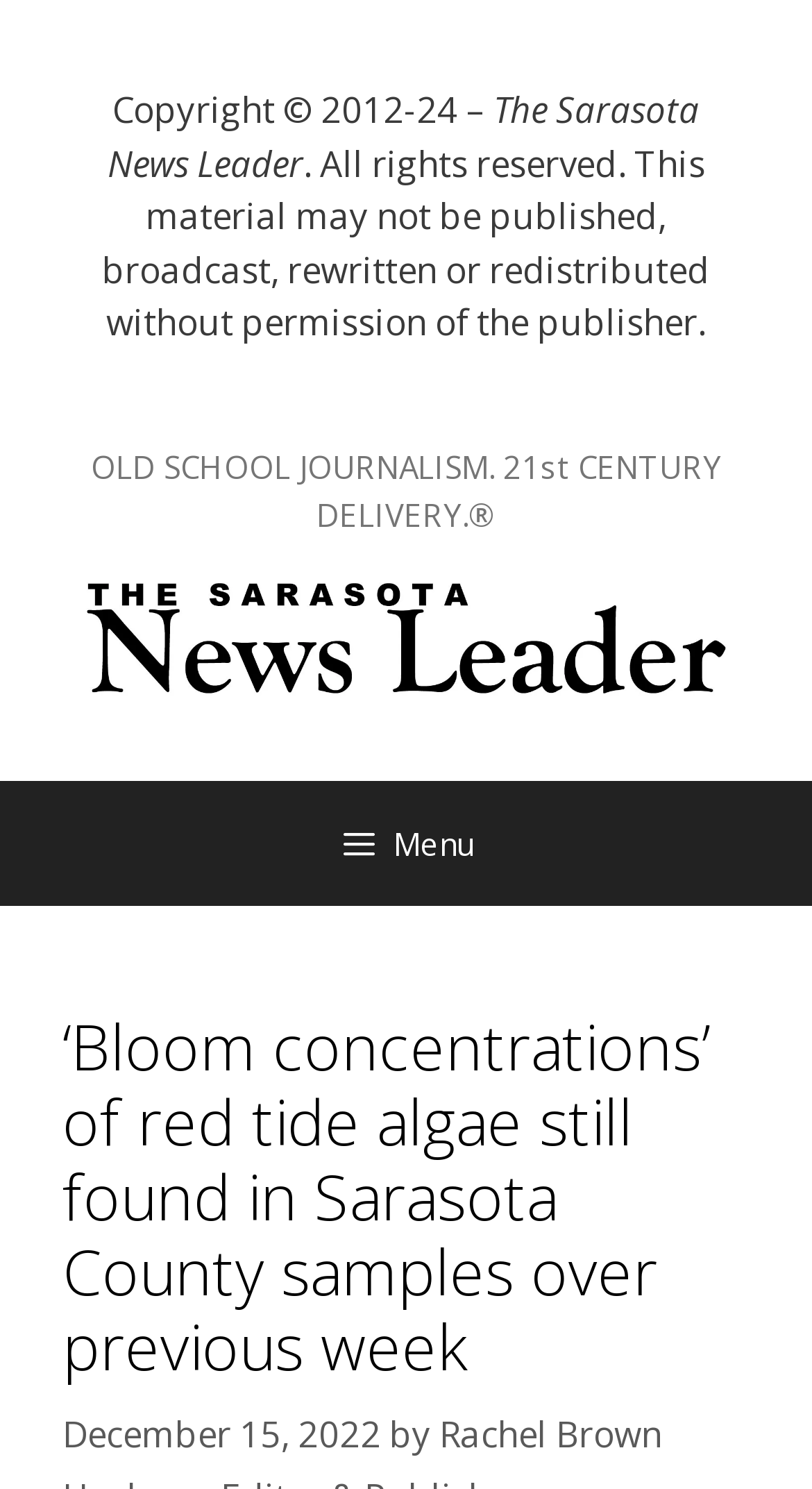What is the date of the article?
Look at the image and provide a short answer using one word or a phrase.

December 15, 2022